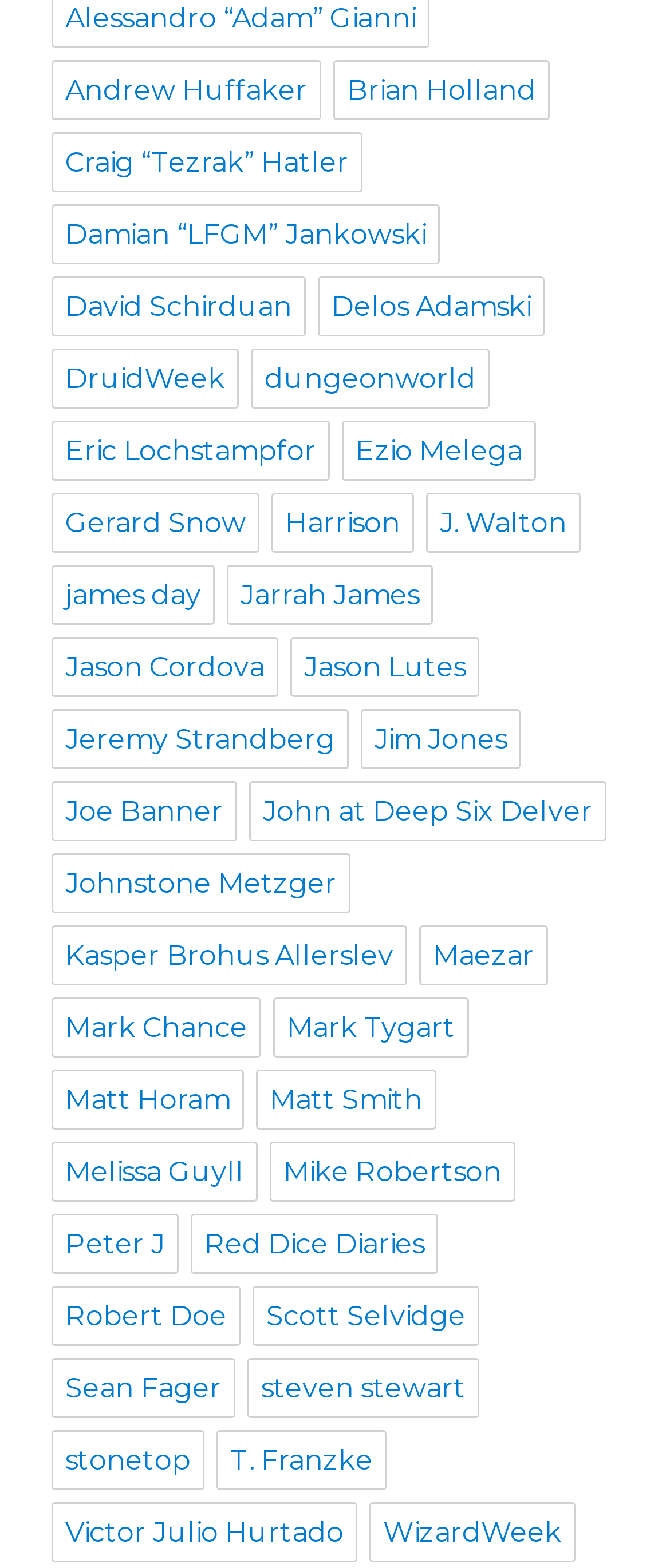Pinpoint the bounding box coordinates of the element you need to click to execute the following instruction: "Visit Andrew Huffaker's page". The bounding box should be represented by four float numbers between 0 and 1, in the format [left, top, right, bottom].

[0.077, 0.039, 0.479, 0.077]